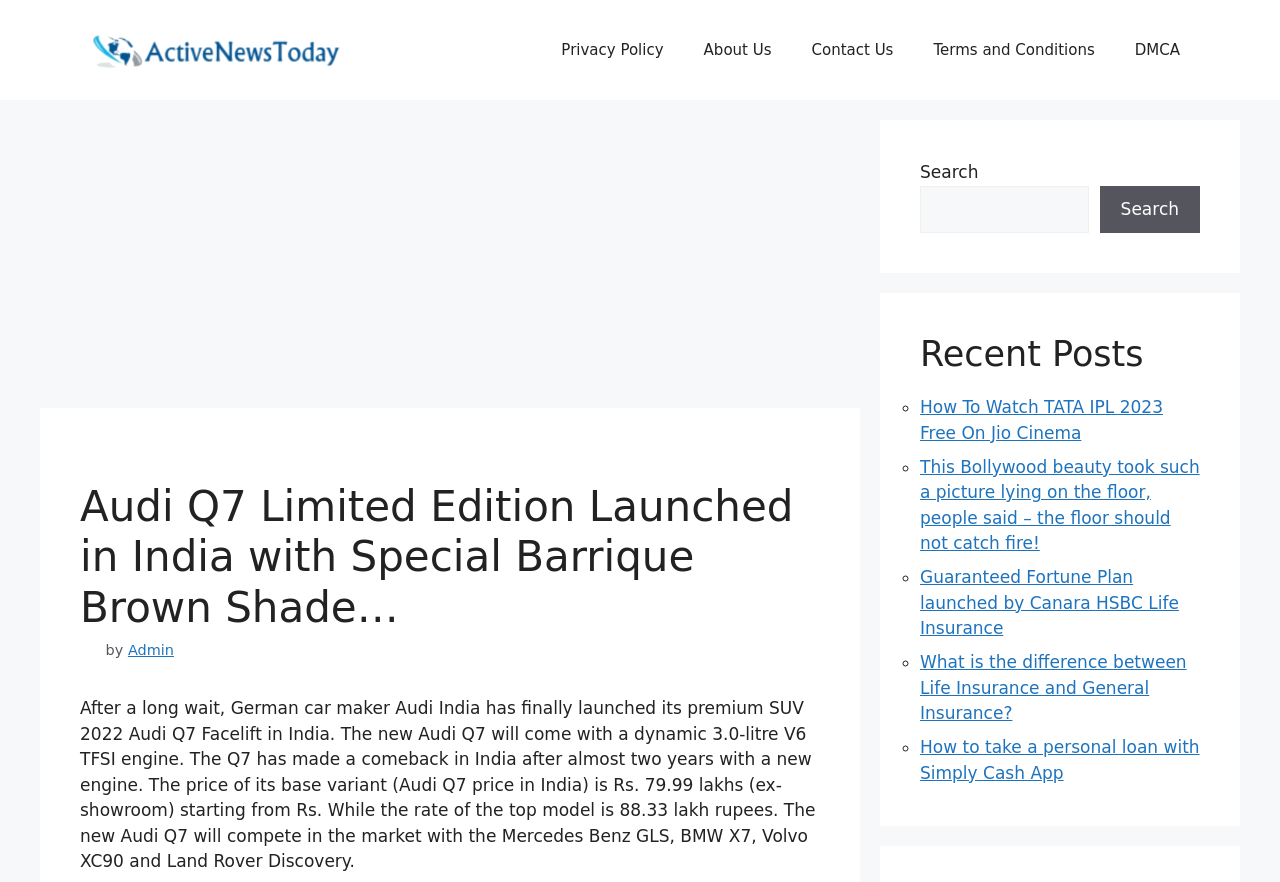Give a detailed account of the webpage.

The webpage is about Active News Today, a news website. At the top, there is a banner with the site's name and a logo. Below the banner, there is a navigation menu with links to "Privacy Policy", "About Us", "Contact Us", "Terms and Conditions", and "DMCA". 

On the left side, there is an advertisement iframe. Next to it, there is a header section with a heading that reads "Audi Q7 Limited Edition Launched in India with Special Barrique Brown Shade…". Below the heading, there is a text "by Admin" and a paragraph of text that describes the launch of the 2022 Audi Q7 Facelift in India, including its features, price, and competitors.

On the right side, there is a search box with a button and a label "Search". Below the search box, there is a section with a heading "Recent Posts" and a list of links to recent news articles, including "How To Watch TATA IPL 2023 Free On Jio Cinema", "This Bollywood beauty took such a picture lying on the floor, people said – the floor should not catch fire!", "Guaranteed Fortune Plan launched by Canara HSBC Life Insurance", "What is the difference between Life Insurance and General Insurance?", and "How to take a personal loan with Simply Cash App". Each list item is marked with a bullet point "◦".